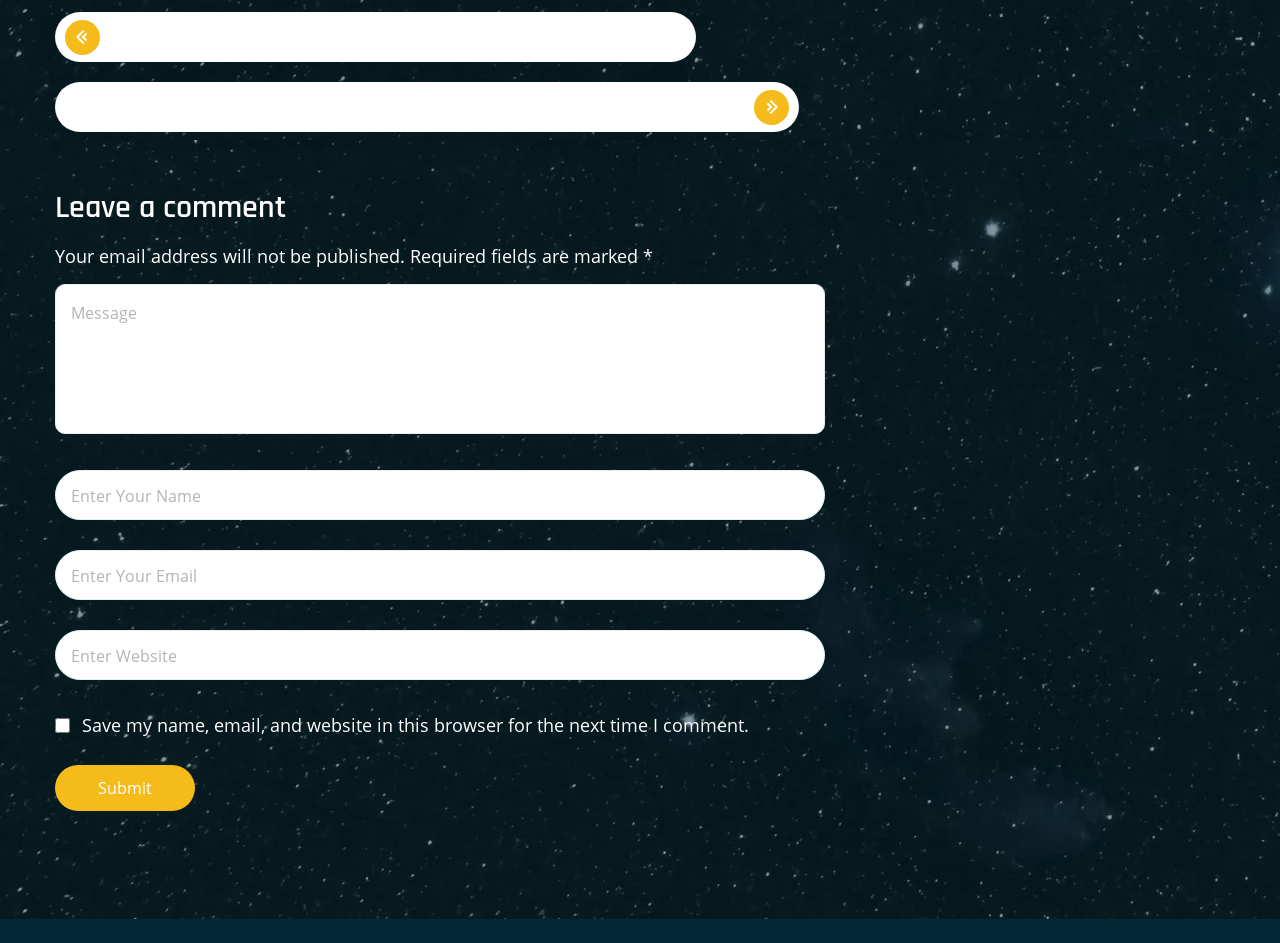What is the purpose of the textboxes?
Please provide a comprehensive answer to the question based on the webpage screenshot.

The textboxes are labeled as 'Enter your name', 'Enter your email', and 'Enter website', which suggests that they are used to enter personal information when leaving a comment on the webpage.